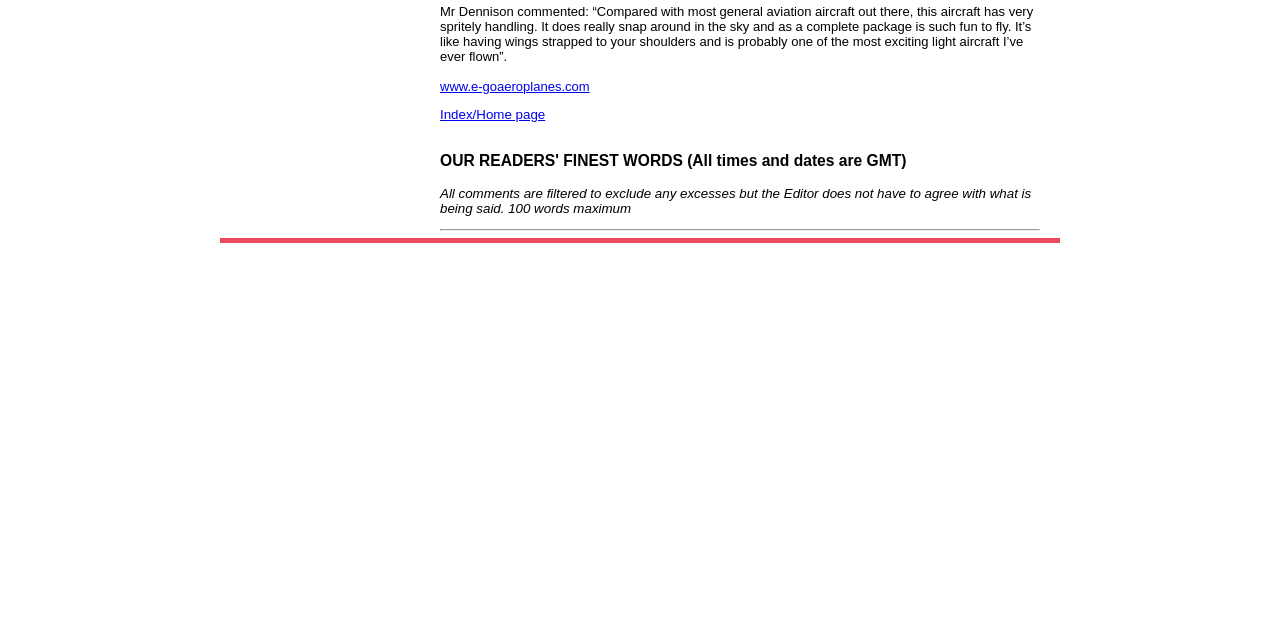Using the description "Index/Home page", predict the bounding box of the relevant HTML element.

[0.344, 0.167, 0.426, 0.19]